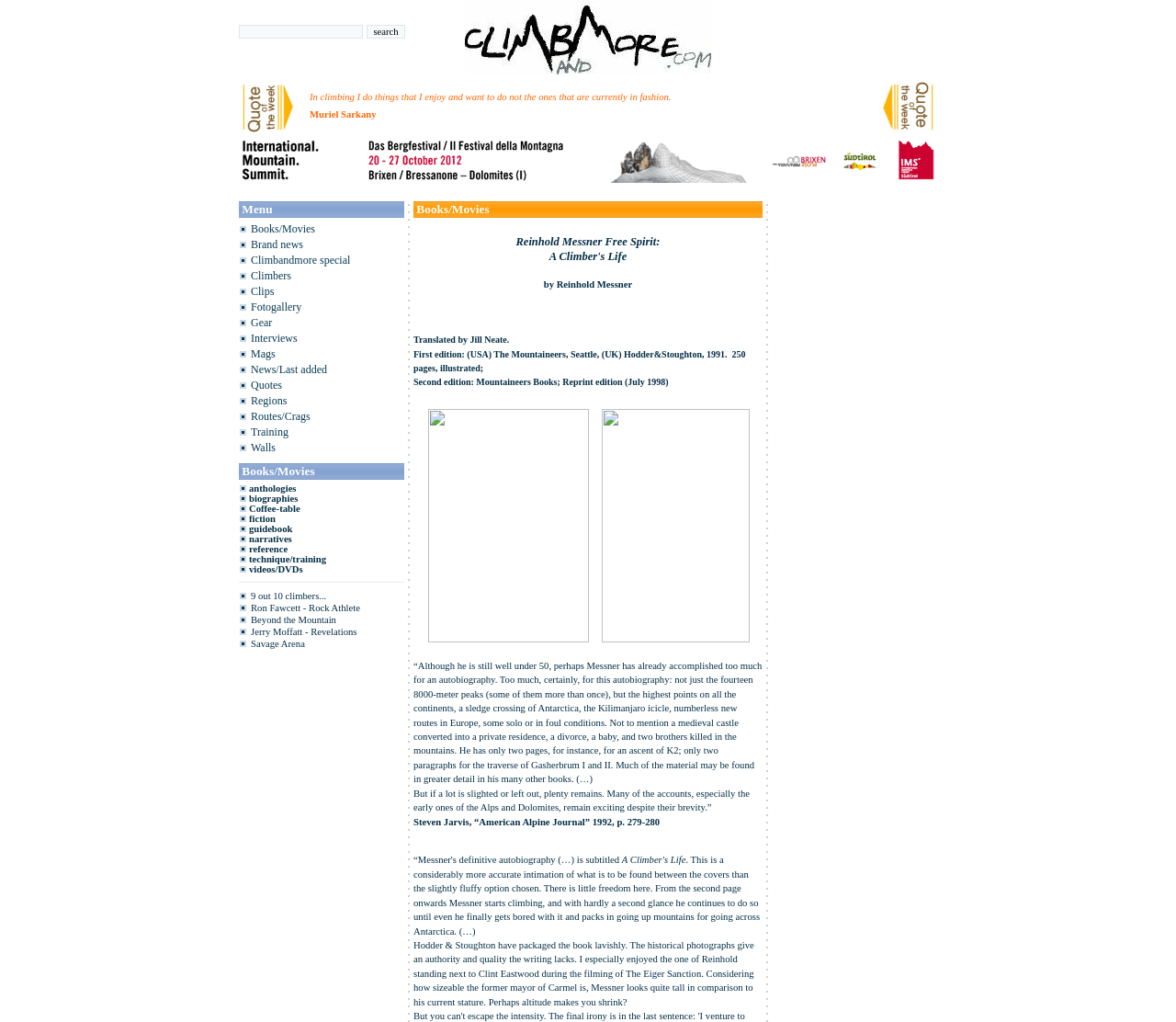Given the element description: "Ron Fawcett - Rock Athlete", predict the bounding box coordinates of the UI element it refers to, using four float numbers between 0 and 1, i.e., [left, top, right, bottom].

[0.213, 0.59, 0.306, 0.6]